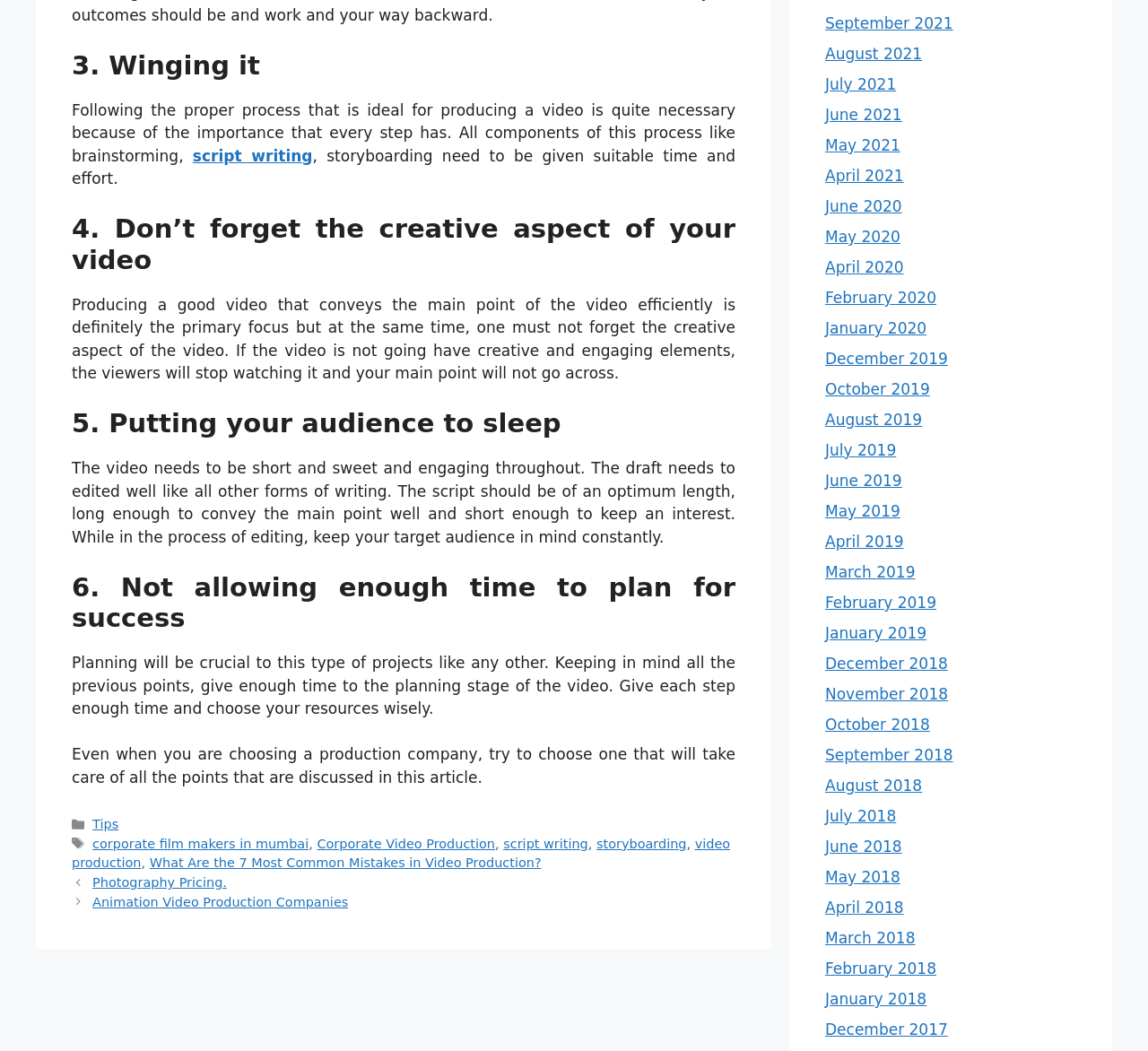Find the bounding box coordinates for the area that should be clicked to accomplish the instruction: "Click on 'Posts'".

[0.062, 0.831, 0.641, 0.868]